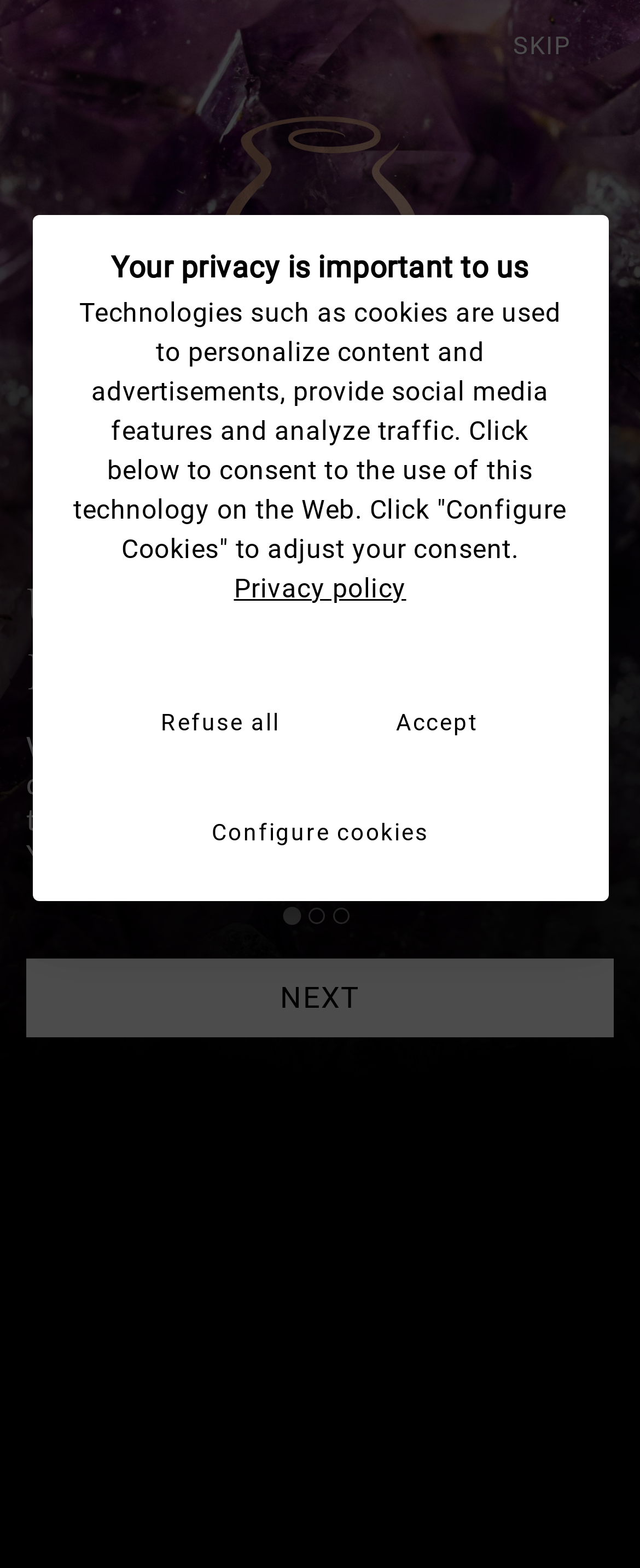Pinpoint the bounding box coordinates of the clickable element needed to complete the instruction: "Read the post 'Quick question on micro hard resets and ip hopping issue.'". The coordinates should be provided as four float numbers between 0 and 1: [left, top, right, bottom].

None